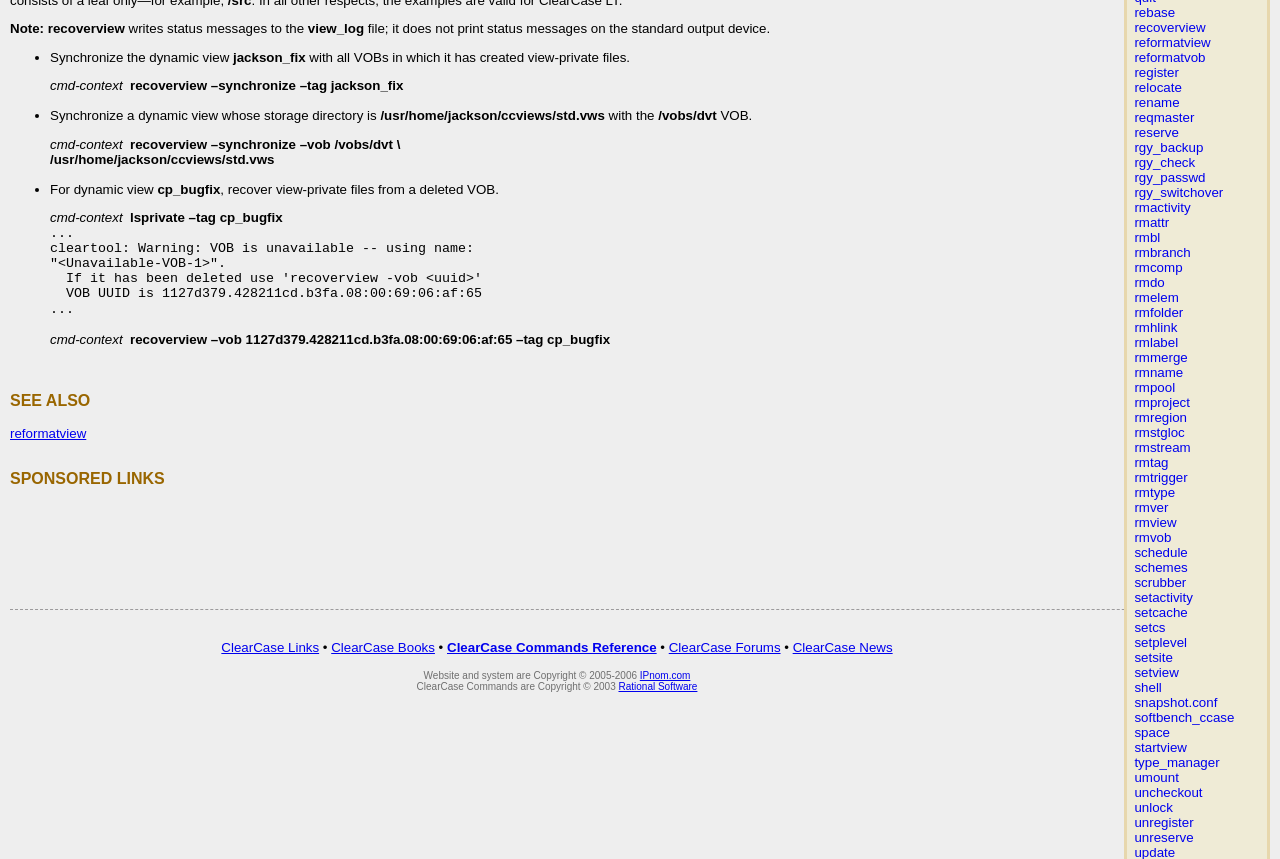Locate the bounding box coordinates of the segment that needs to be clicked to meet this instruction: "click rebase".

[0.886, 0.005, 0.918, 0.023]